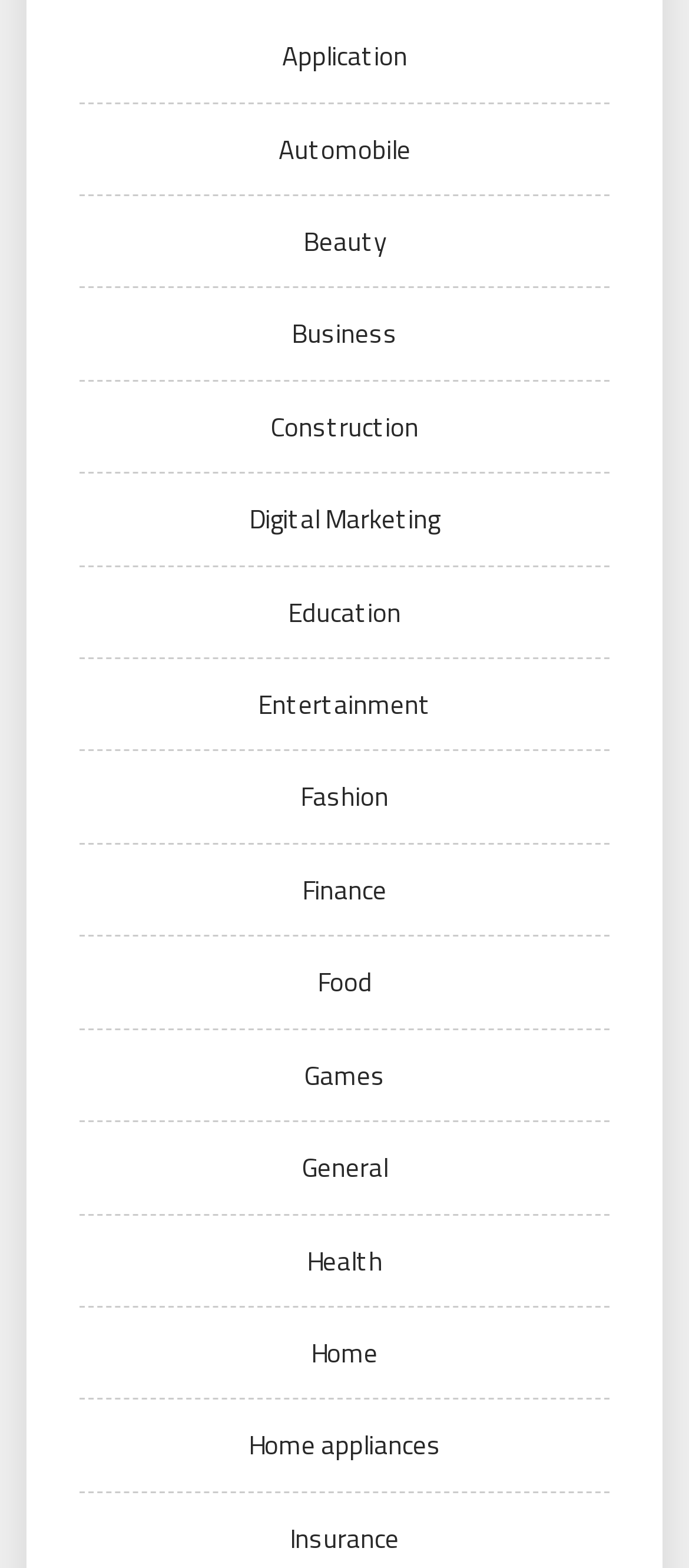Determine the bounding box coordinates of the element's region needed to click to follow the instruction: "Click on Application". Provide these coordinates as four float numbers between 0 and 1, formatted as [left, top, right, bottom].

[0.409, 0.023, 0.591, 0.049]